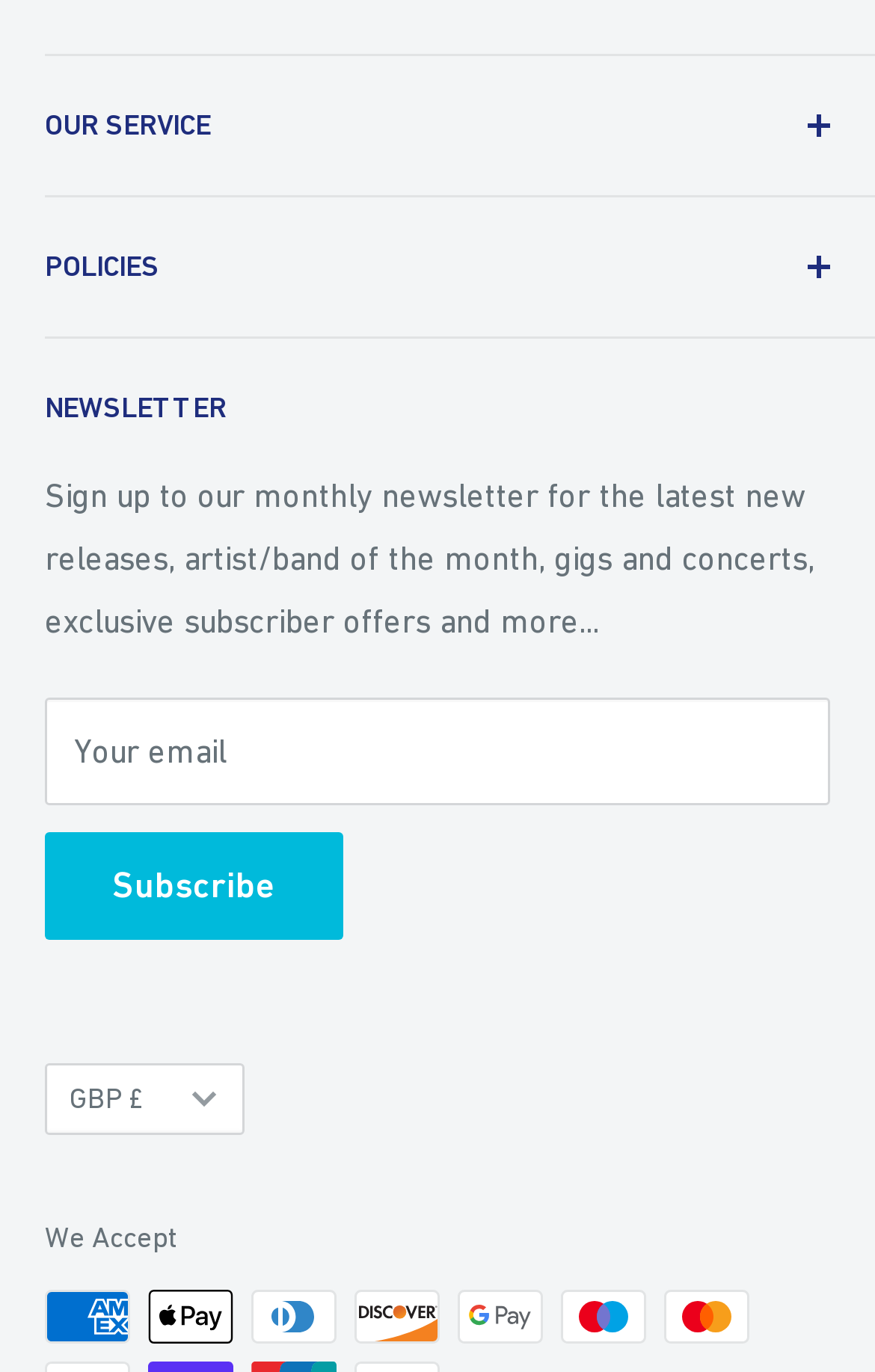What is the default currency used by this website?
Give a single word or phrase as your answer by examining the image.

GBP £